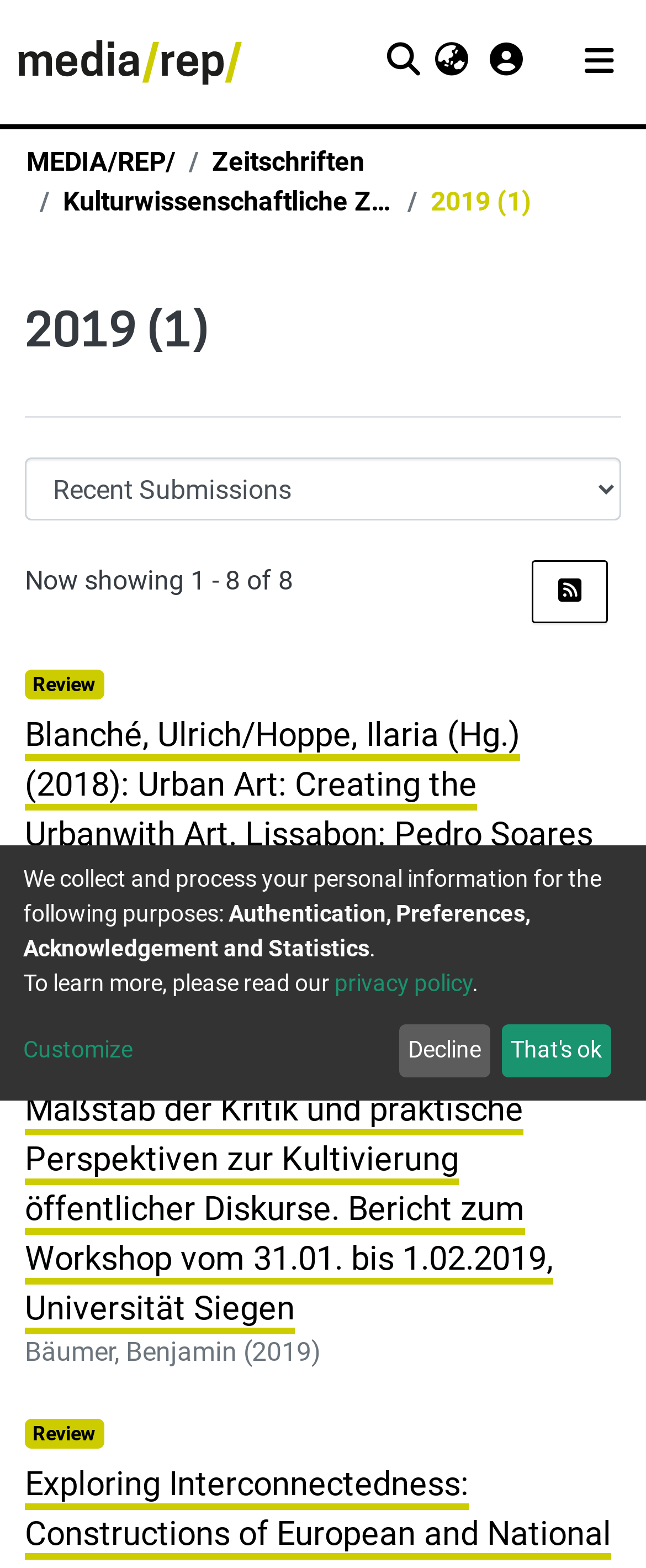Determine the bounding box coordinates of the clickable region to execute the instruction: "Browse Community or Collection". The coordinates should be four float numbers between 0 and 1, denoted as [left, top, right, bottom].

[0.038, 0.292, 0.962, 0.332]